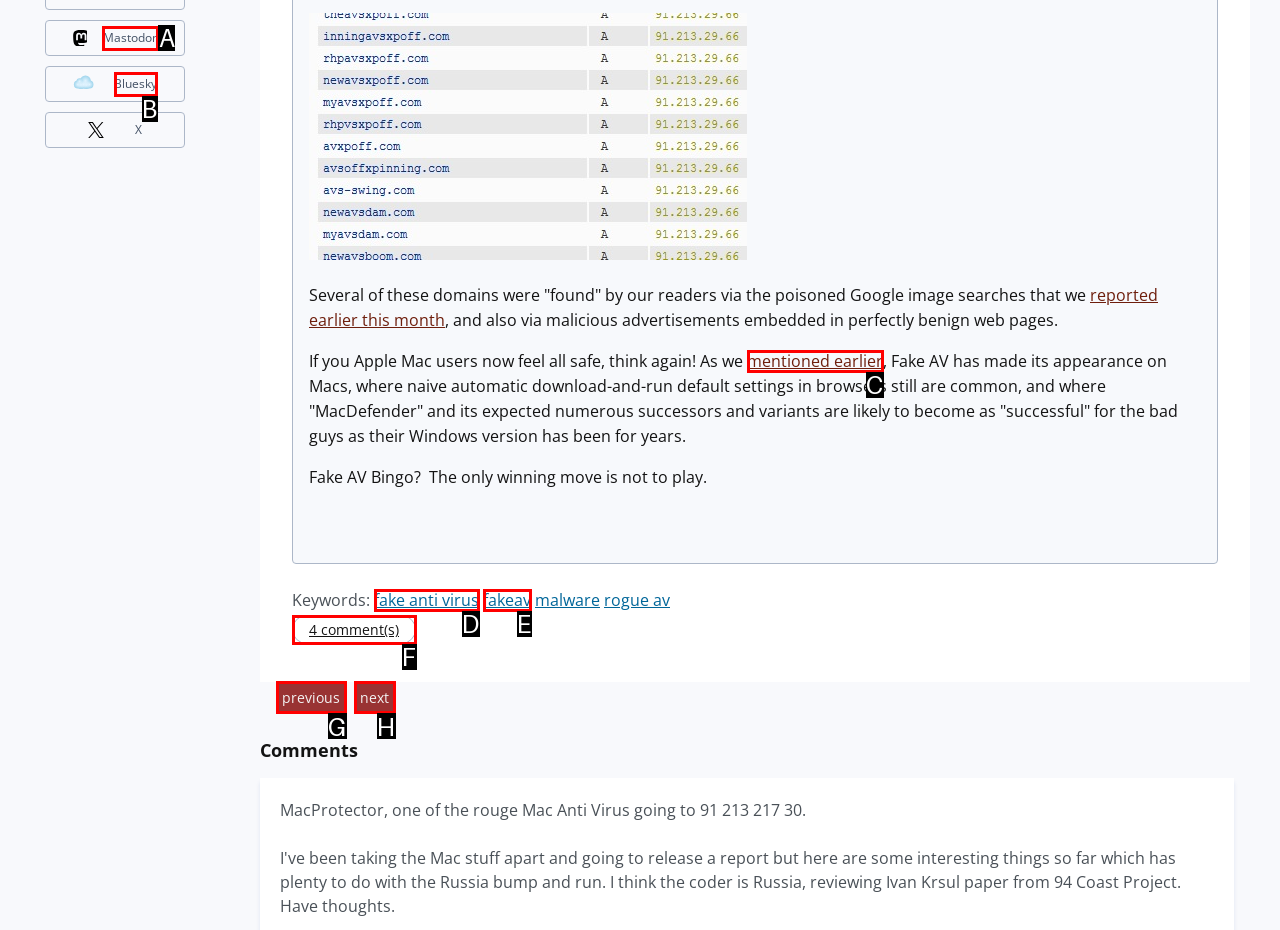Refer to the element description: fakeav and identify the matching HTML element. State your answer with the appropriate letter.

E